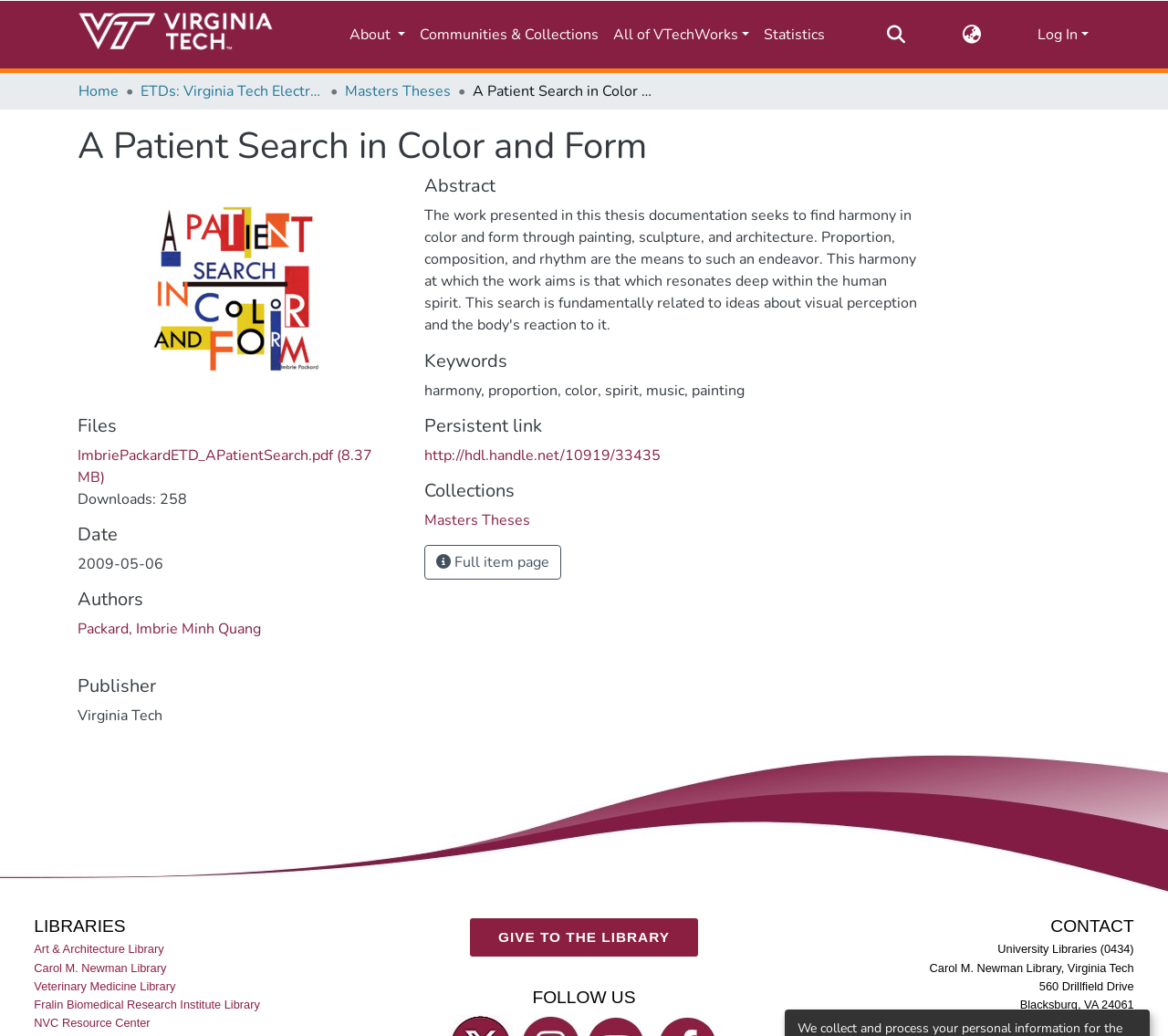Give the bounding box coordinates for this UI element: "Packard, Imbrie Minh Quang". The coordinates should be four float numbers between 0 and 1, arranged as [left, top, right, bottom].

[0.066, 0.597, 0.223, 0.617]